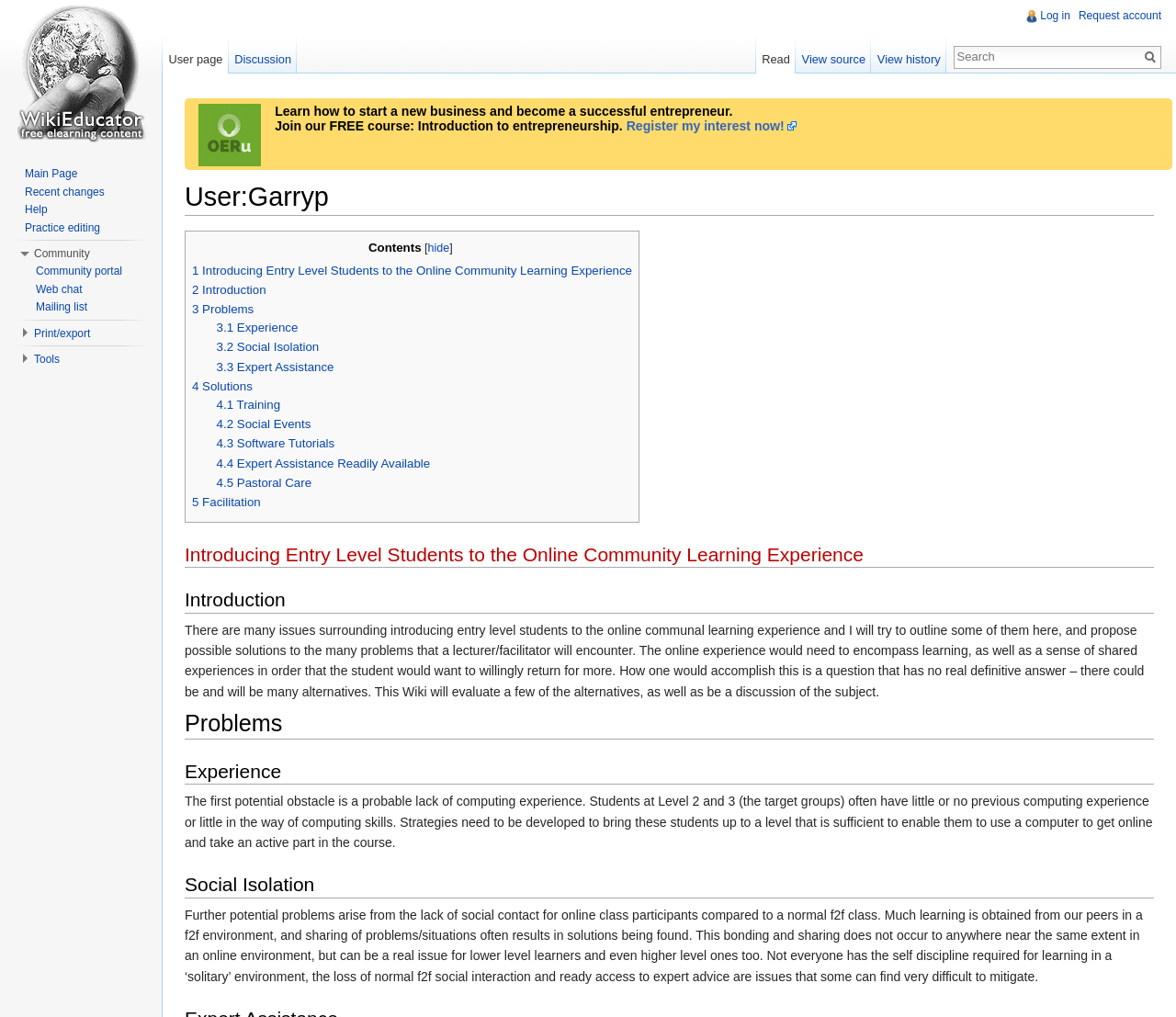What is the problem mentioned in the 'Experience' section?
Using the image as a reference, answer the question in detail.

The 'Experience' section is a heading element with the text 'Experience' followed by a StaticText element with a description. By reading the description, we can find that the problem mentioned in the 'Experience' section is the lack of computing experience of students at Level 2 and 3.